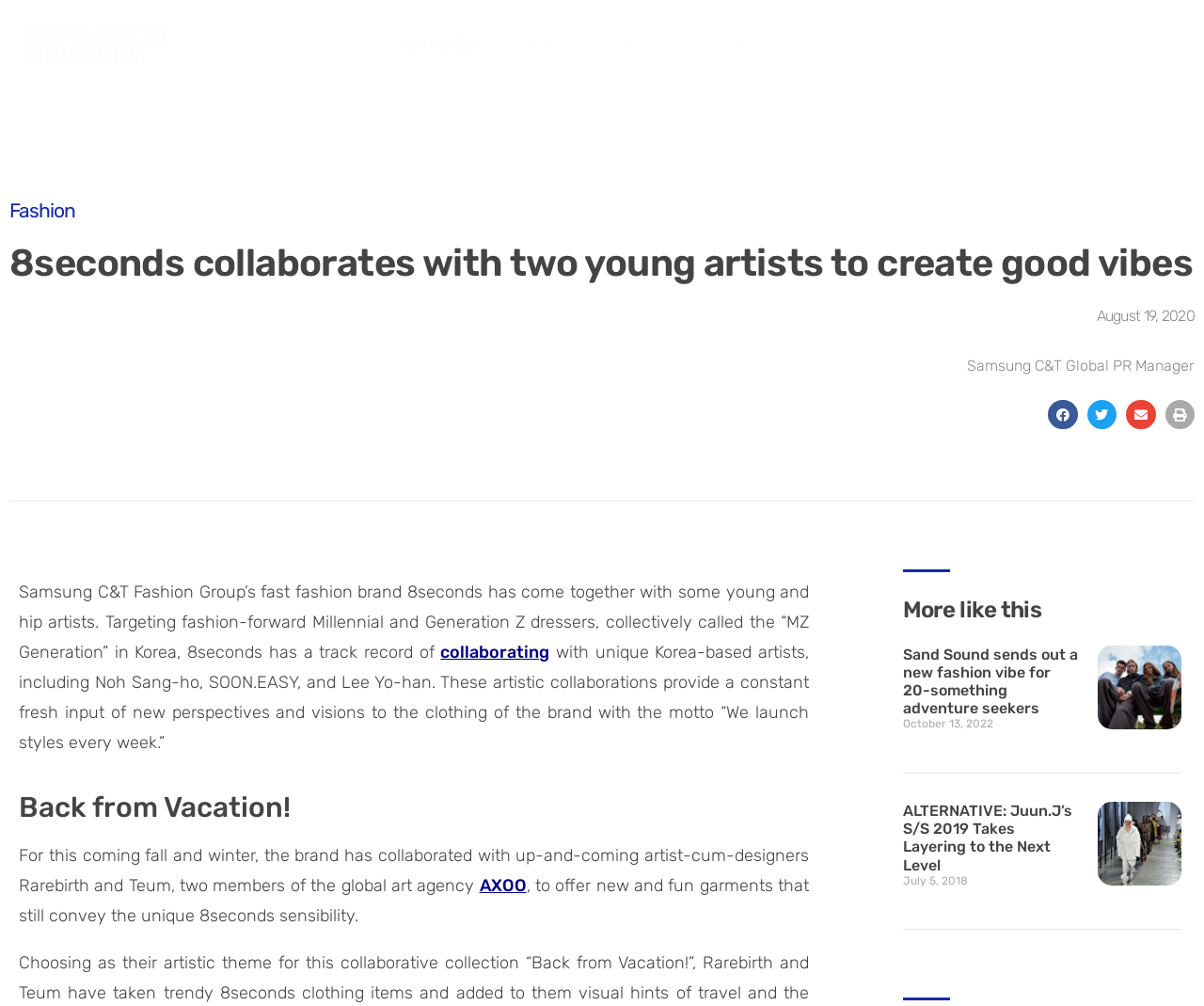What is the name of the global art agency mentioned in the article?
Please answer the question as detailed as possible.

The name of the global art agency mentioned in the article can be found in the link element 'AXOO' which is located in the paragraph of text describing the collaboration with up-and-coming artist-cum-designers Rarebirth and Teum.